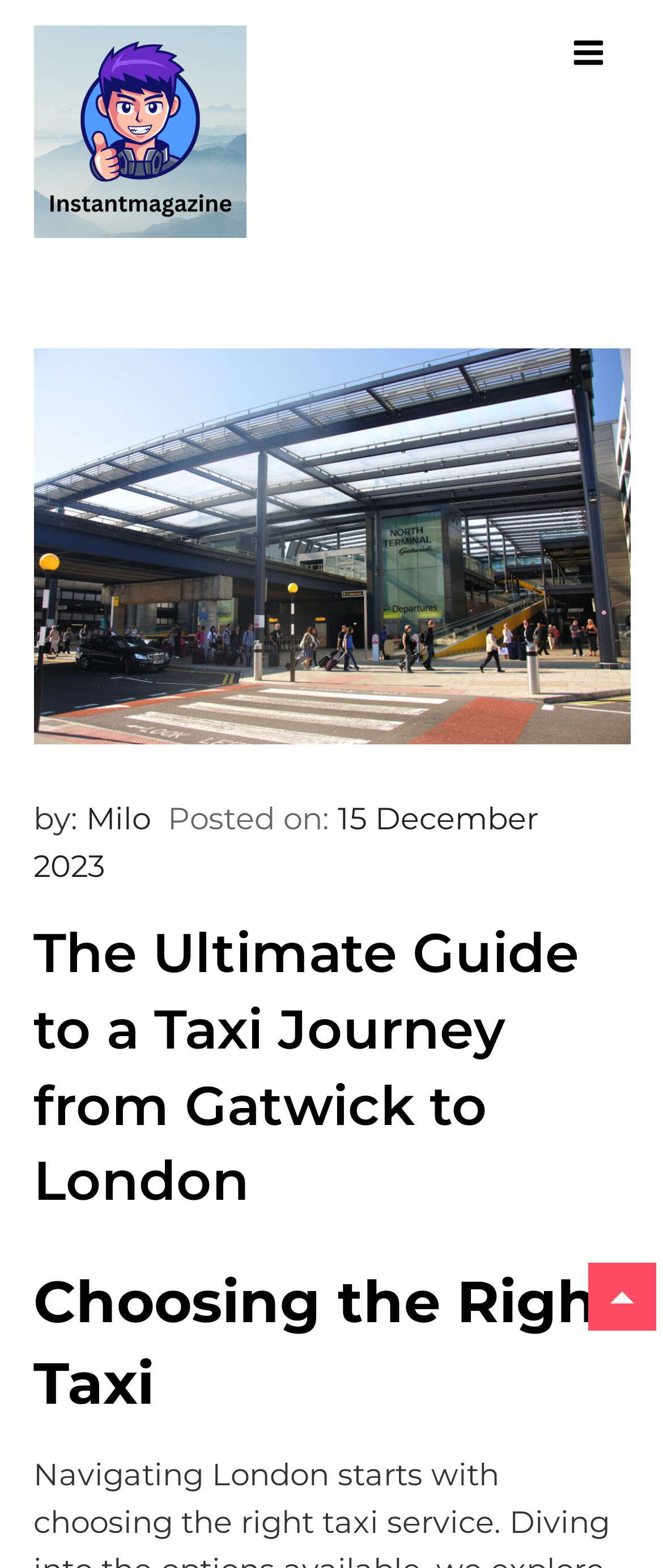Use a single word or phrase to answer this question: 
What is the main topic of the article?

Taxi Journey from Gatwick to London